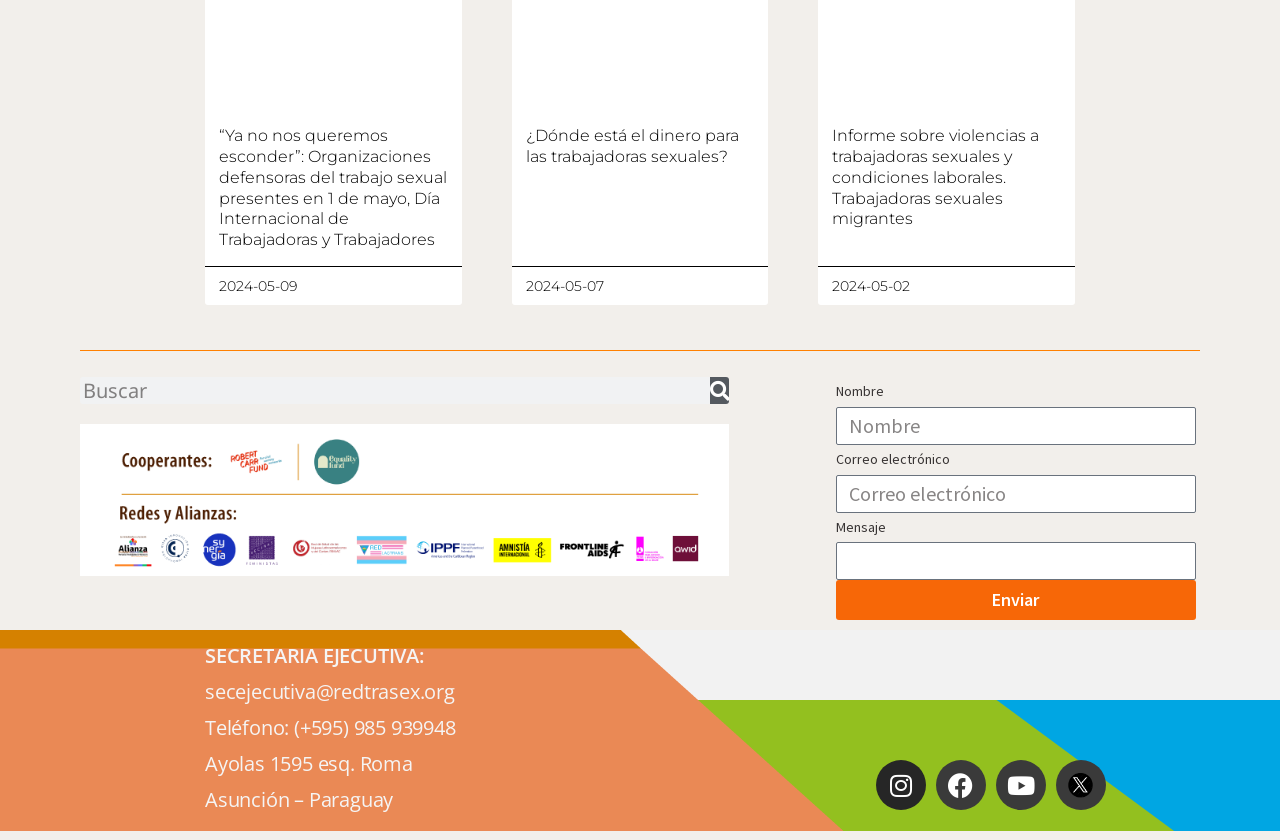What is the phone number of the organization?
Provide a detailed and extensive answer to the question.

I found the phone number in the static text element 'Teléfono: (+595) 985 939948' which is located below the 'SECRETARIA EJECUTIVA:' label.